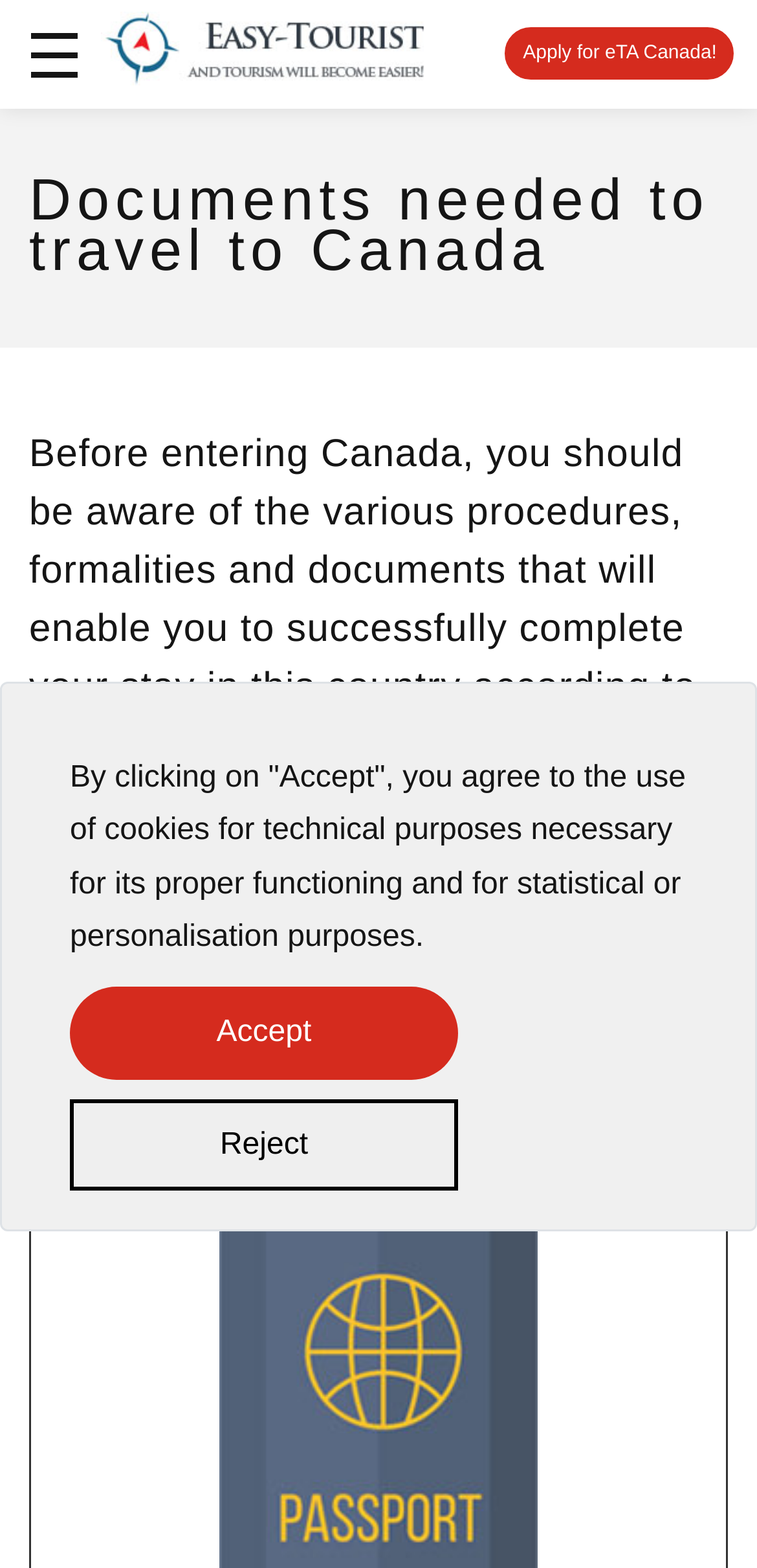What is the location of the 'Apply for eTA Canada!' link?
Please provide a comprehensive answer based on the visual information in the image.

By analyzing the bounding box coordinates, I found that the 'Apply for eTA Canada!' link has a y1 value of 0.027, which is relatively small compared to other elements. This suggests that the link is located near the top of the webpage. Additionally, the x1 value of 0.691 is relatively large, indicating that the link is positioned towards the right side of the webpage. Therefore, the link is located in the top right corner.